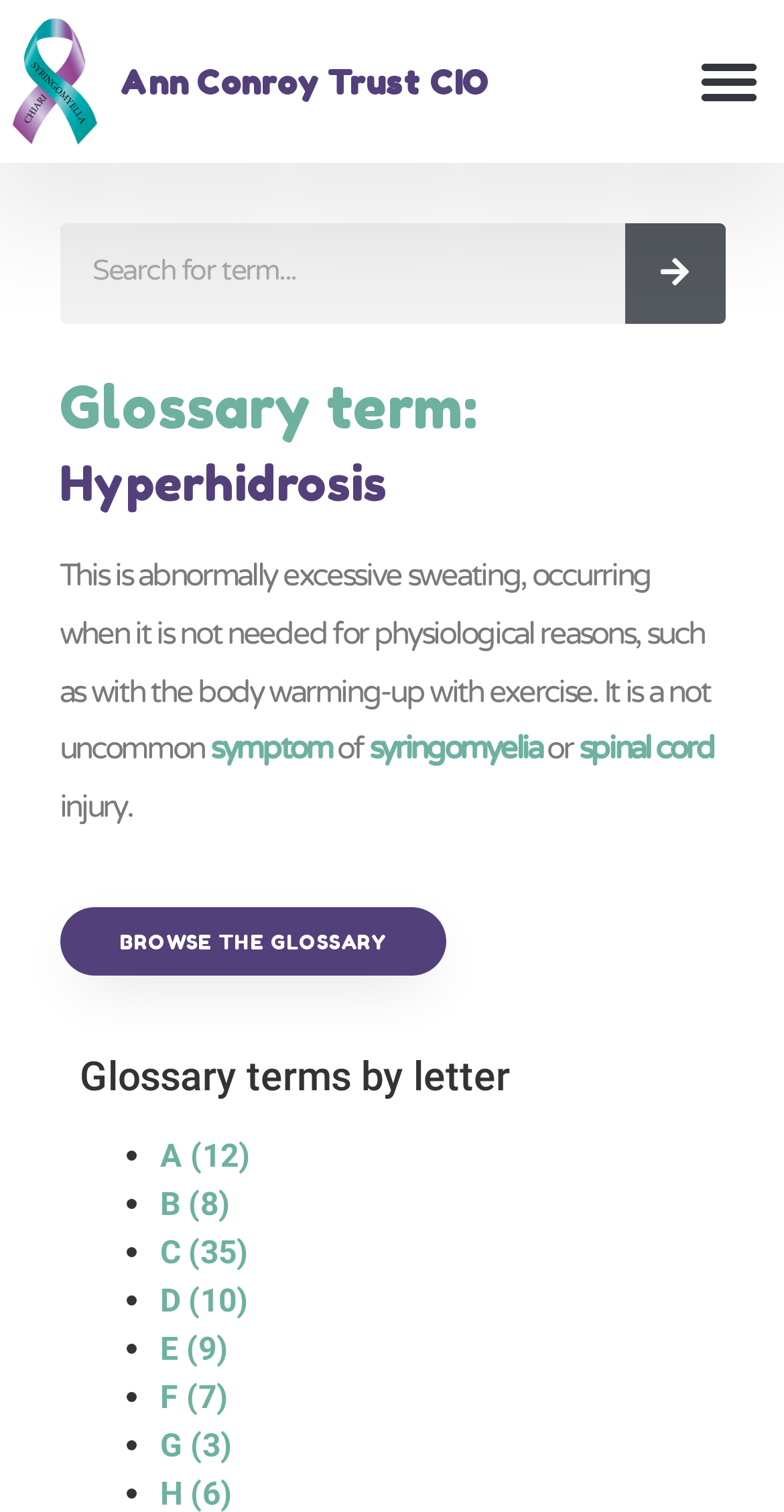Please identify the coordinates of the bounding box for the clickable region that will accomplish this instruction: "Learn about symptom".

[0.268, 0.47, 0.423, 0.523]